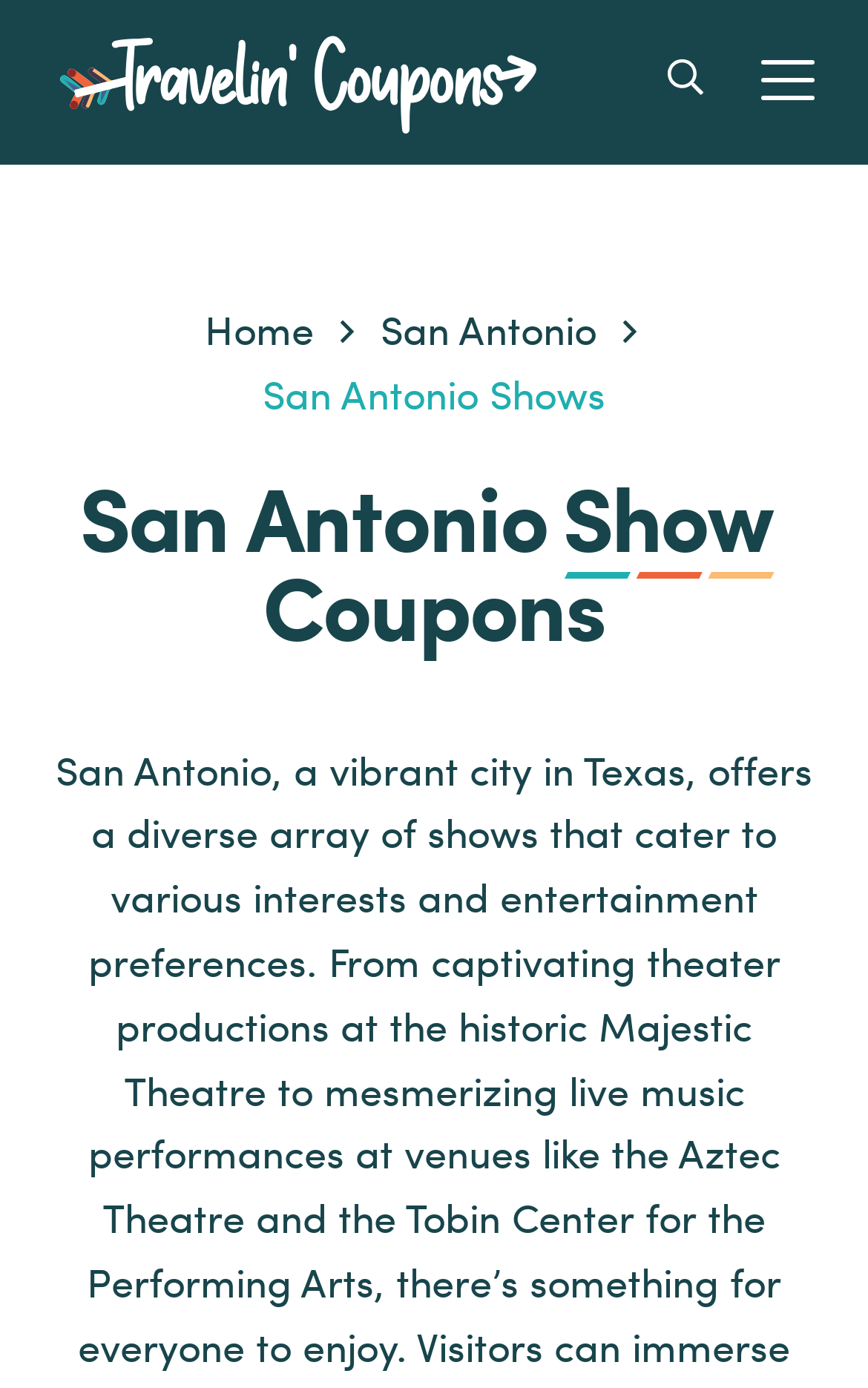What city is the website focused on?
Using the visual information, reply with a single word or short phrase.

San Antonio